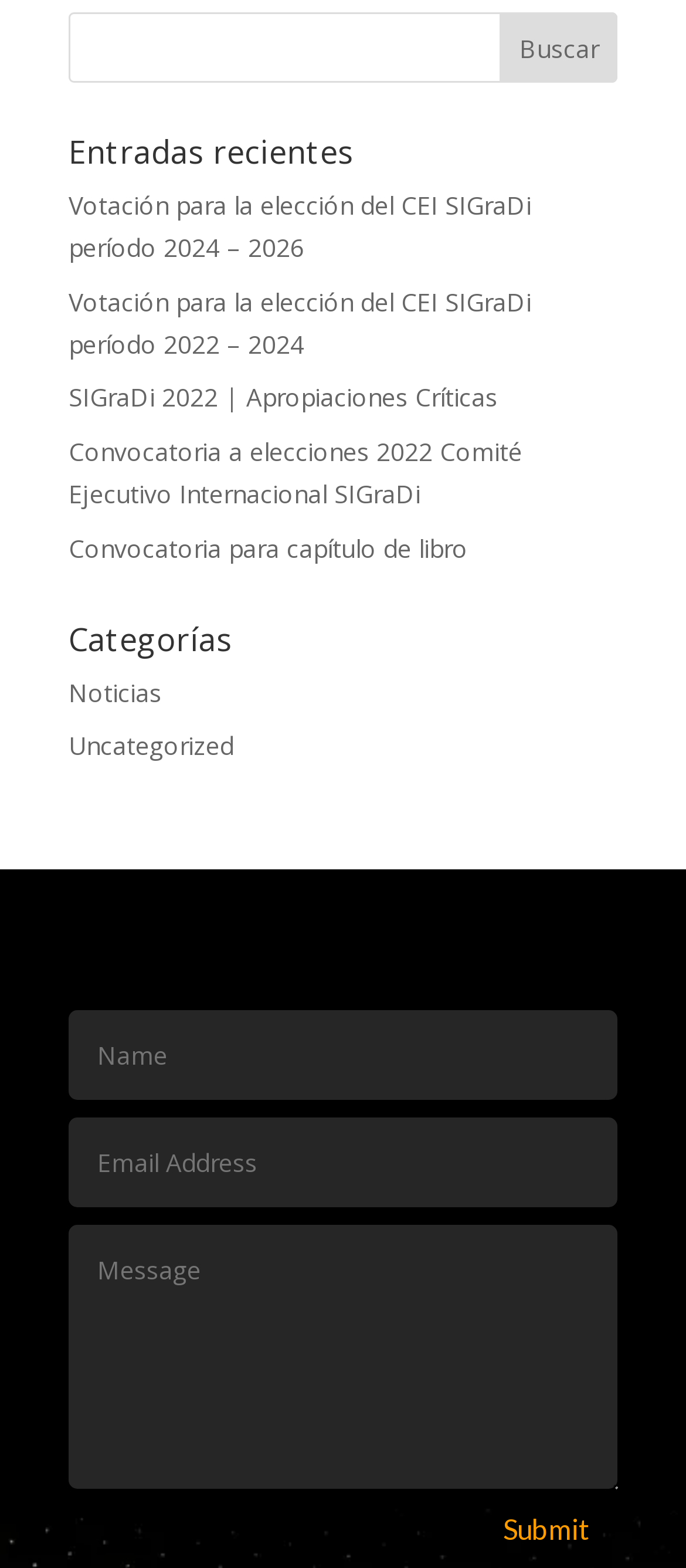What is the purpose of the bottom-right button?
Based on the image, give a concise answer in the form of a single word or short phrase.

Submit